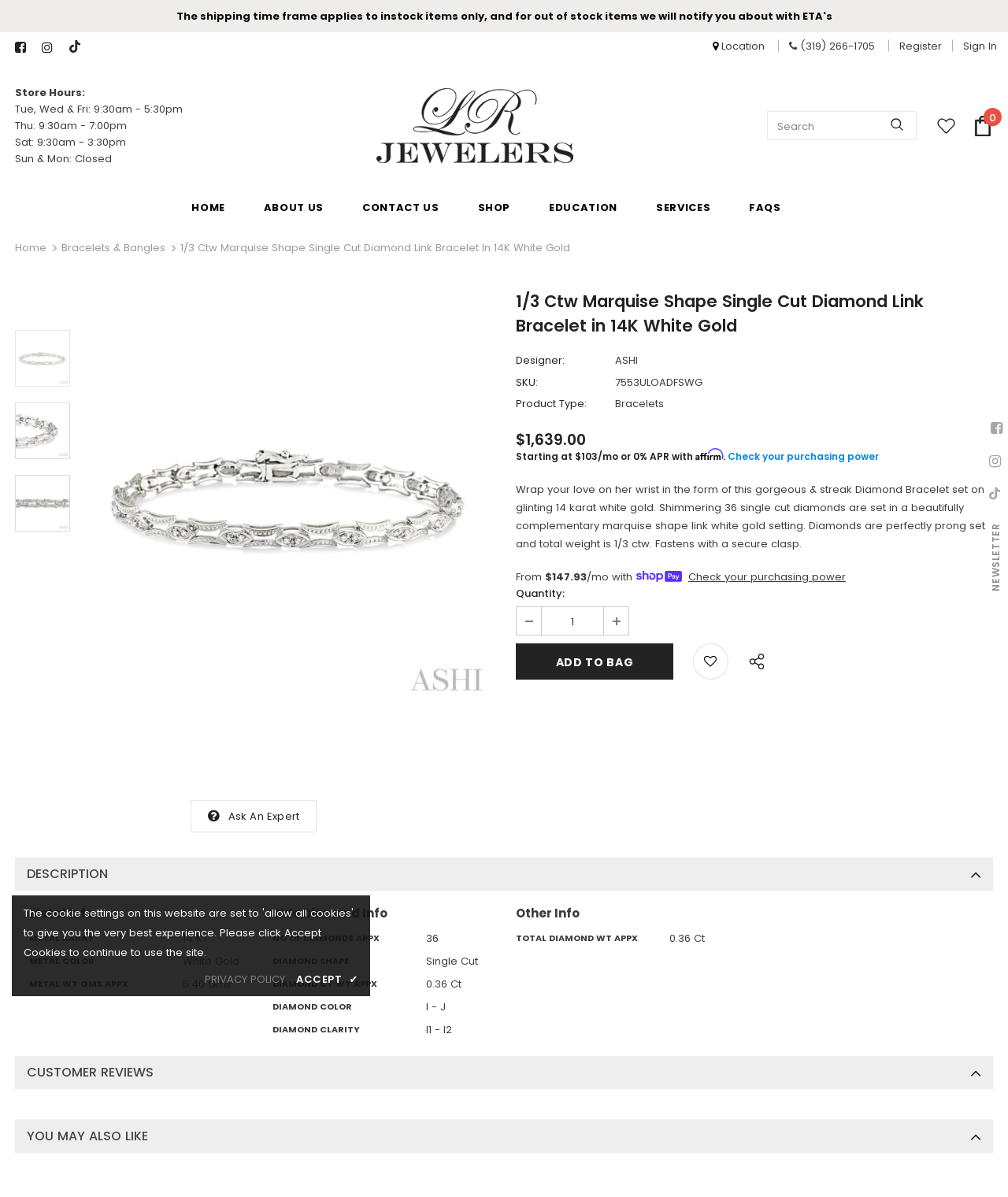Given the webpage screenshot, identify the bounding box of the UI element that matches this description: "Bracelets & Bangles".

[0.061, 0.201, 0.164, 0.213]